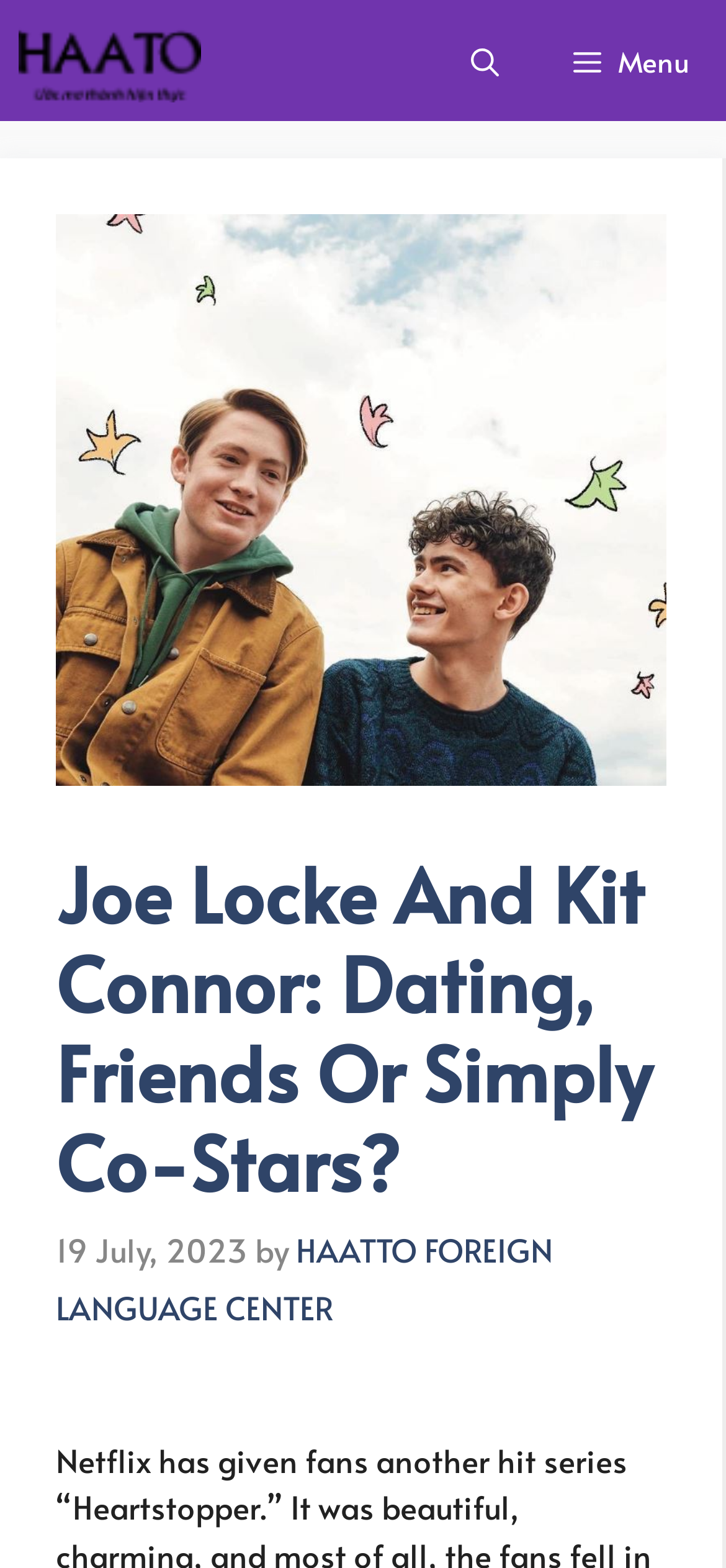Elaborate on the webpage's design and content in a detailed caption.

The webpage is about Joe Locke and Kit Connor, the stars of the Netflix series "Heartstopper". At the top of the page, there is a navigation bar with a logo of "HAATTO FOREIGN LANGUAGE CENTER" on the left and a "Menu" button on the right. Below the navigation bar, there is a large image that takes up most of the width of the page, with a heading "Joe Locke And Kit Connor: Dating, Friends Or Simply Co-Stars?" written in bold font above it. 

The heading is followed by a timestamp "19 July, 2023" and the author "HAATTO FOREIGN LANGUAGE CENTER". The article's content is not explicitly mentioned, but it seems to be discussing the relationship between the two actors. There is also a search bar on the top right corner of the page, which can be opened by clicking on the "Open Search Bar" link.